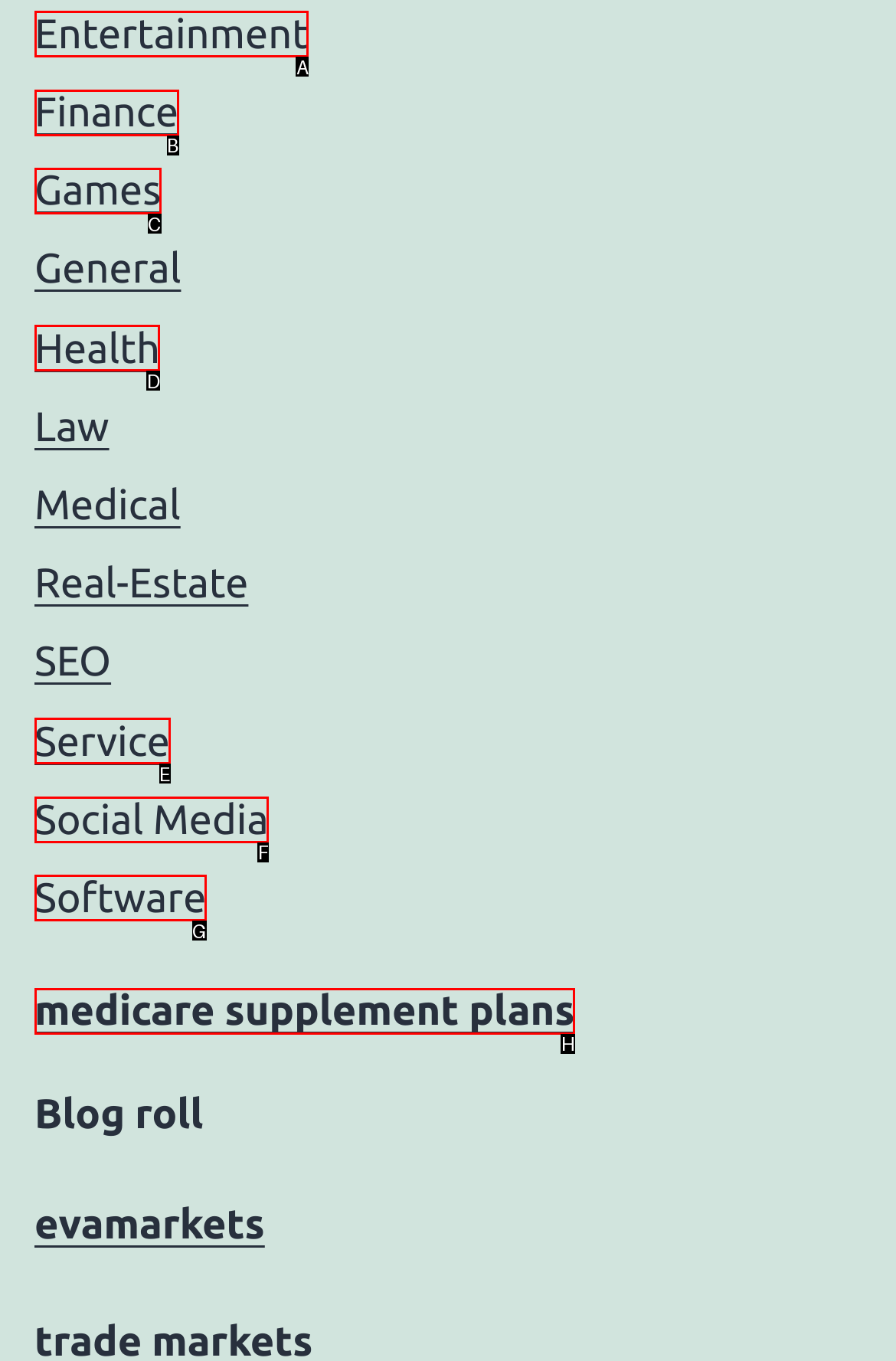From the provided options, pick the HTML element that matches the description: Social Media. Respond with the letter corresponding to your choice.

F